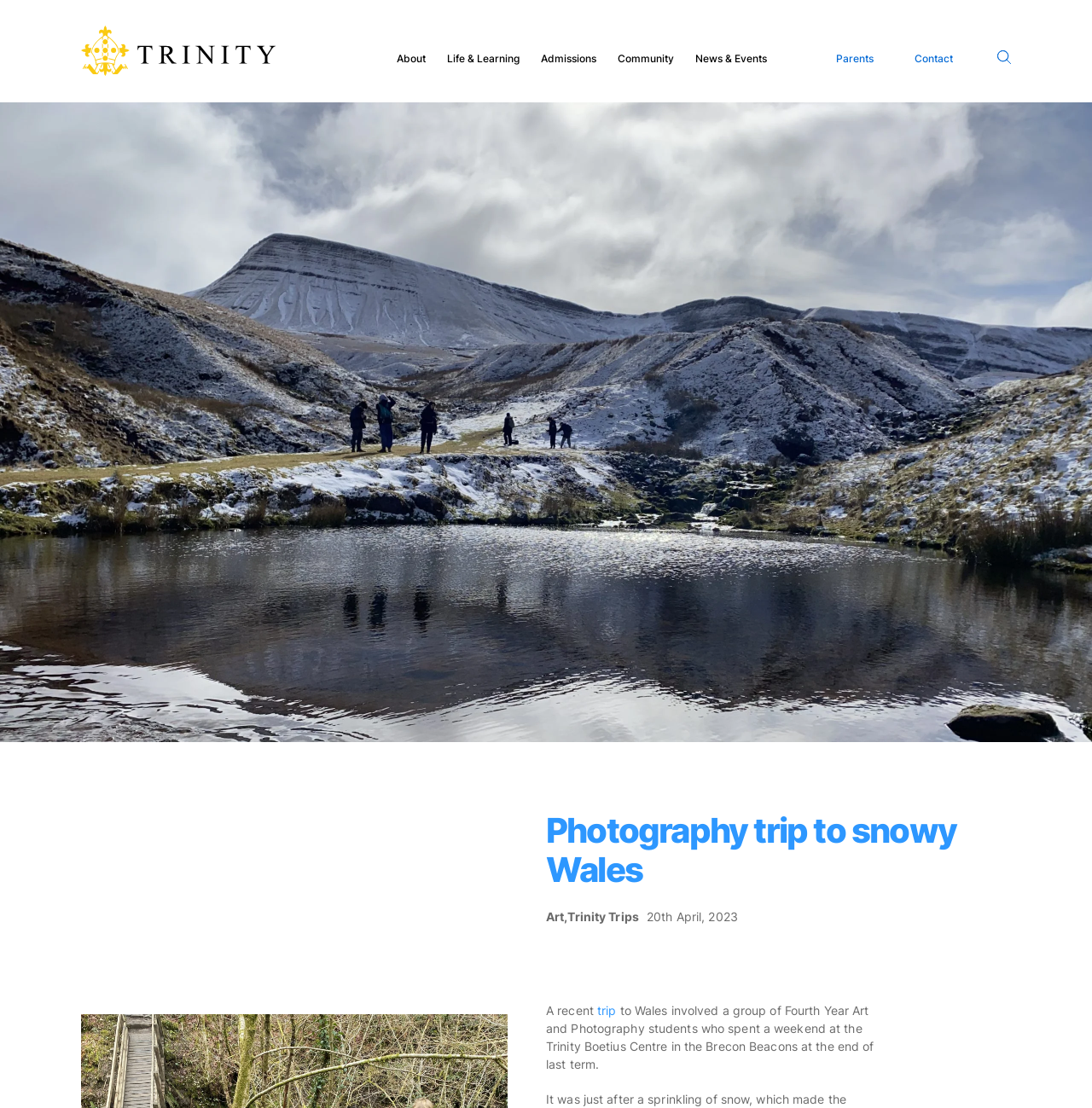Provide the bounding box coordinates of the section that needs to be clicked to accomplish the following instruction: "Click on the 'About' link."

[0.363, 0.044, 0.39, 0.061]